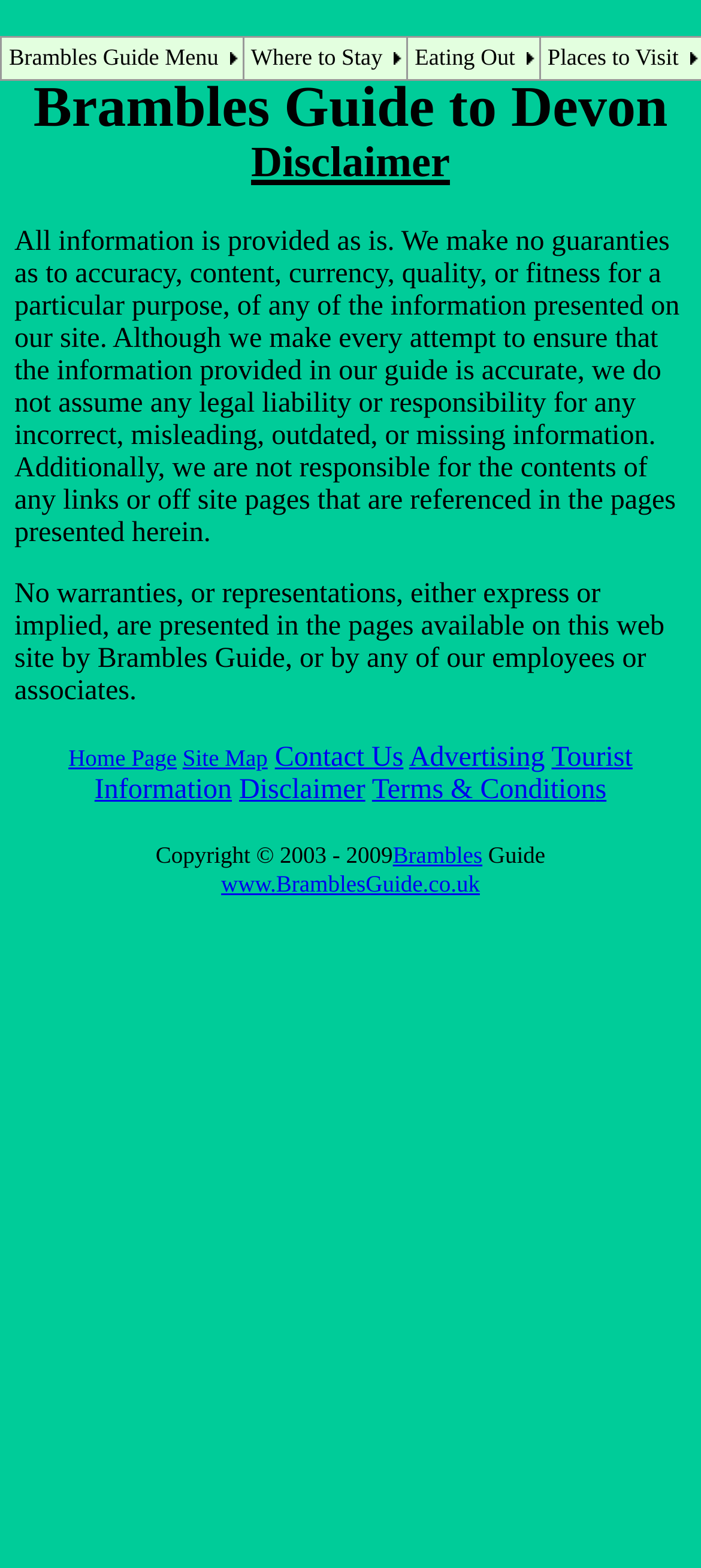Describe every aspect of the webpage comprehensively.

The webpage is a guide to Devon, with a focus on providing information about the region. At the top left of the page, there is a menu with links to different sections, including "Brambles Guide Menu", "Where to Stay", "Eating Out", and "Places to Visit". Each of these links is accompanied by a small image.

Below the menu, there is a heading that reads "Brambles Guide to Devon Disclaimer". This is followed by a block of text that outlines the disclaimer for the website, stating that the information provided is "as is" and that the website makes no guarantees about its accuracy or fitness for a particular purpose.

To the right of the disclaimer, there is a table with links to various pages, including the home page, site map, contact us, advertising, tourist information, disclaimer, and terms and conditions.

At the bottom of the page, there is a copyright notice that reads "Copyright © 2003 - 2009" followed by a link to "Brambles" and the text "Guide". There is also a link to the website's URL, "www.BramblesGuide.co.uk".

Overall, the webpage appears to be a portal to various resources and information about Devon, with a focus on providing a comprehensive guide to the region.